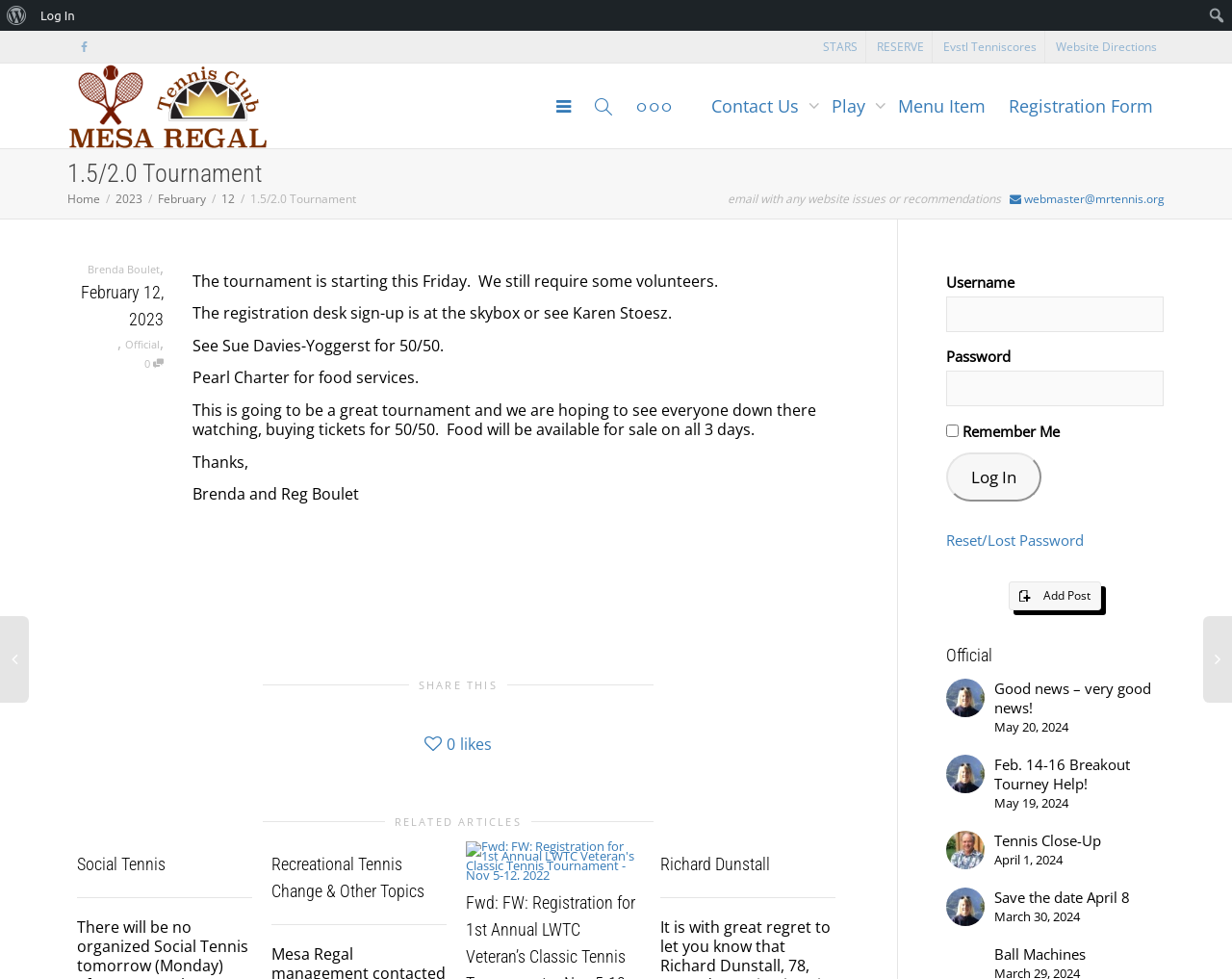Locate the bounding box coordinates of the clickable element to fulfill the following instruction: "Log in to the website". Provide the coordinates as four float numbers between 0 and 1 in the format [left, top, right, bottom].

[0.768, 0.463, 0.845, 0.512]